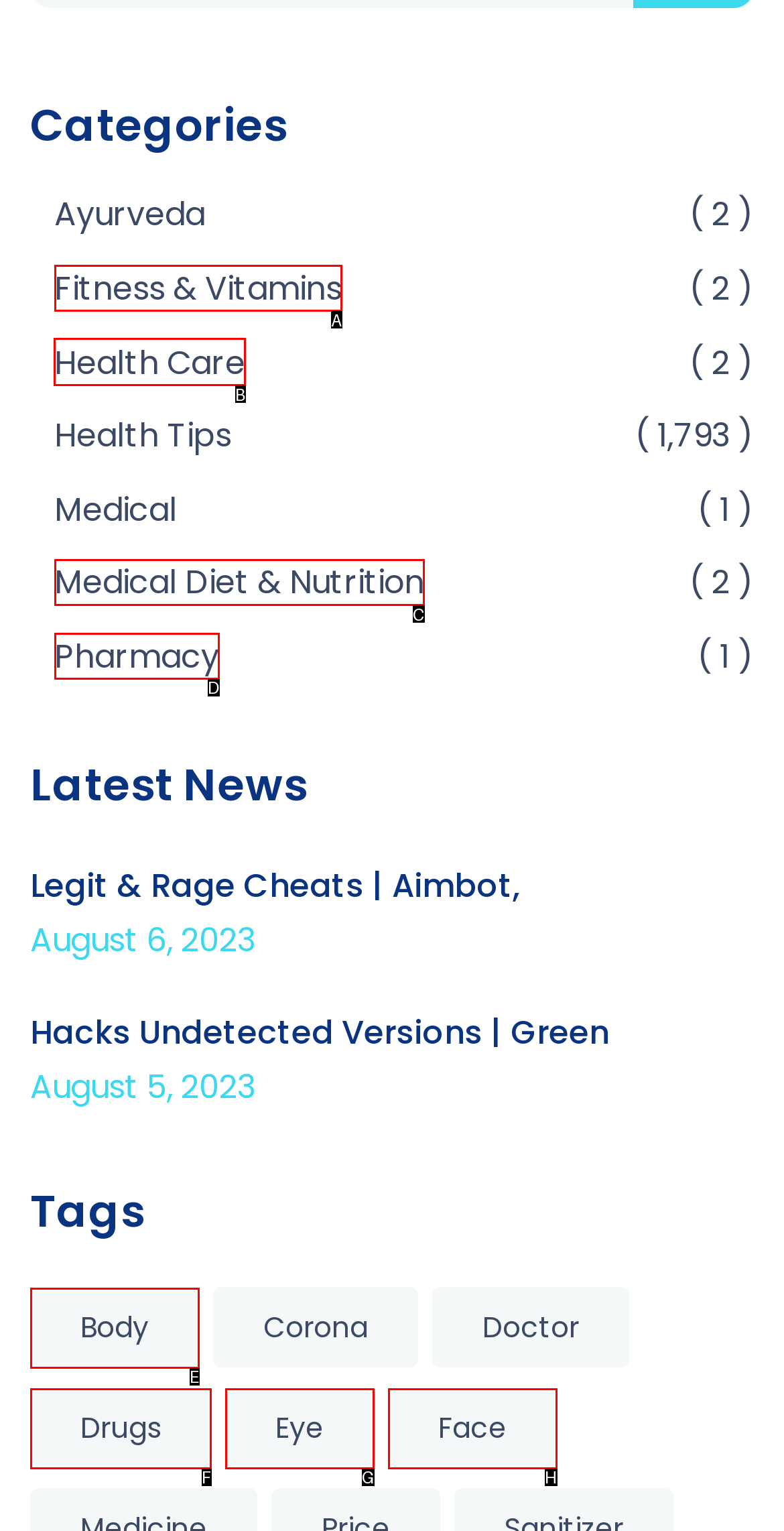Choose the UI element you need to click to carry out the task: View the 'Health Care' category.
Respond with the corresponding option's letter.

B